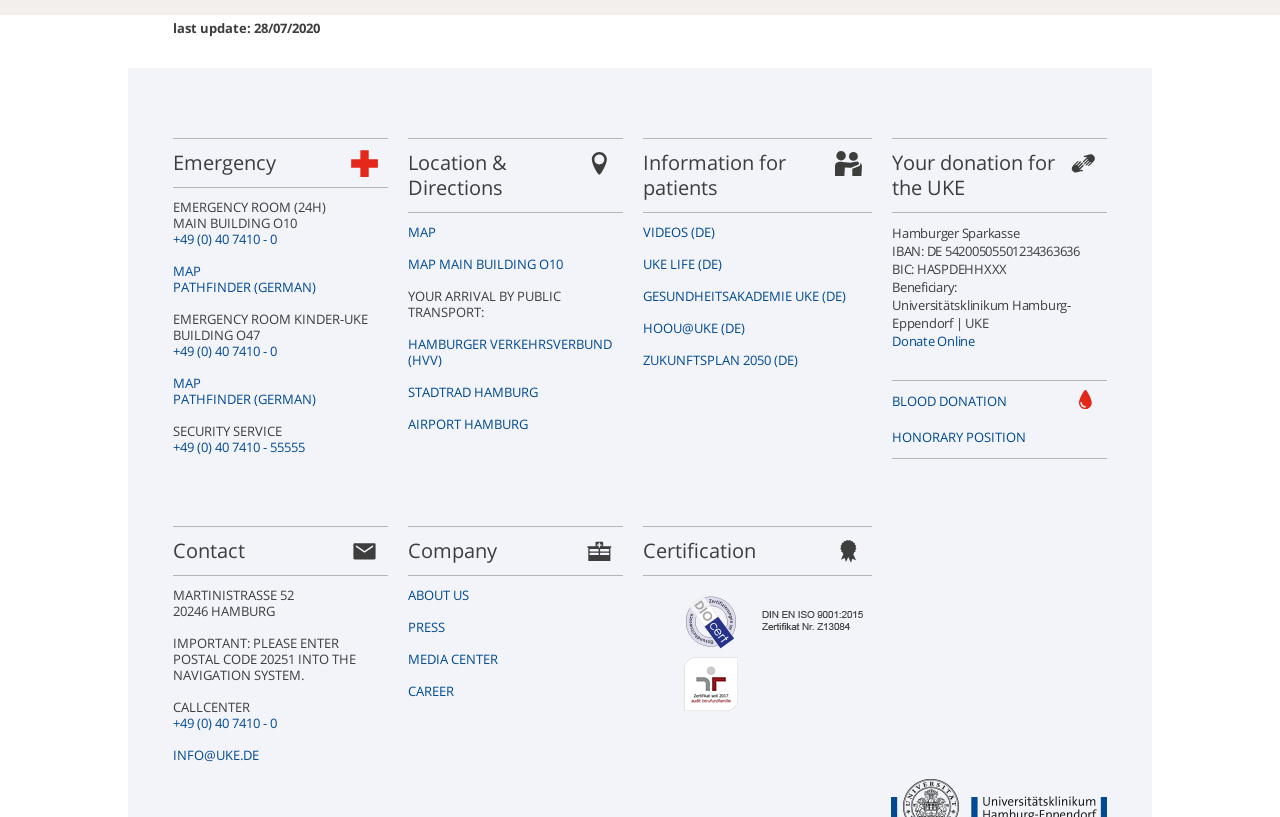Please mark the clickable region by giving the bounding box coordinates needed to complete this instruction: "Donate online".

[0.697, 0.406, 0.762, 0.428]